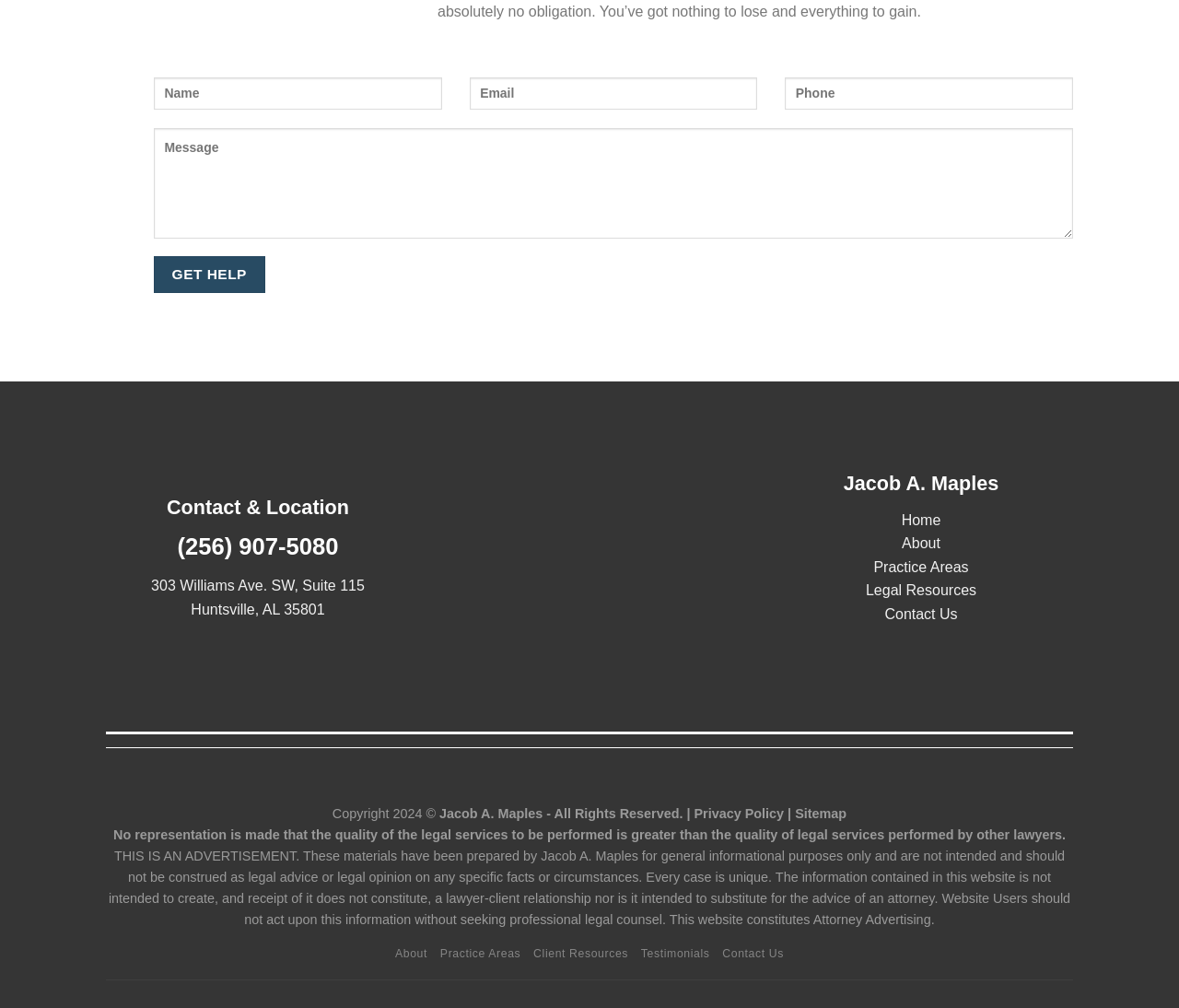Please determine the bounding box coordinates for the element that should be clicked to follow these instructions: "Search for something".

None